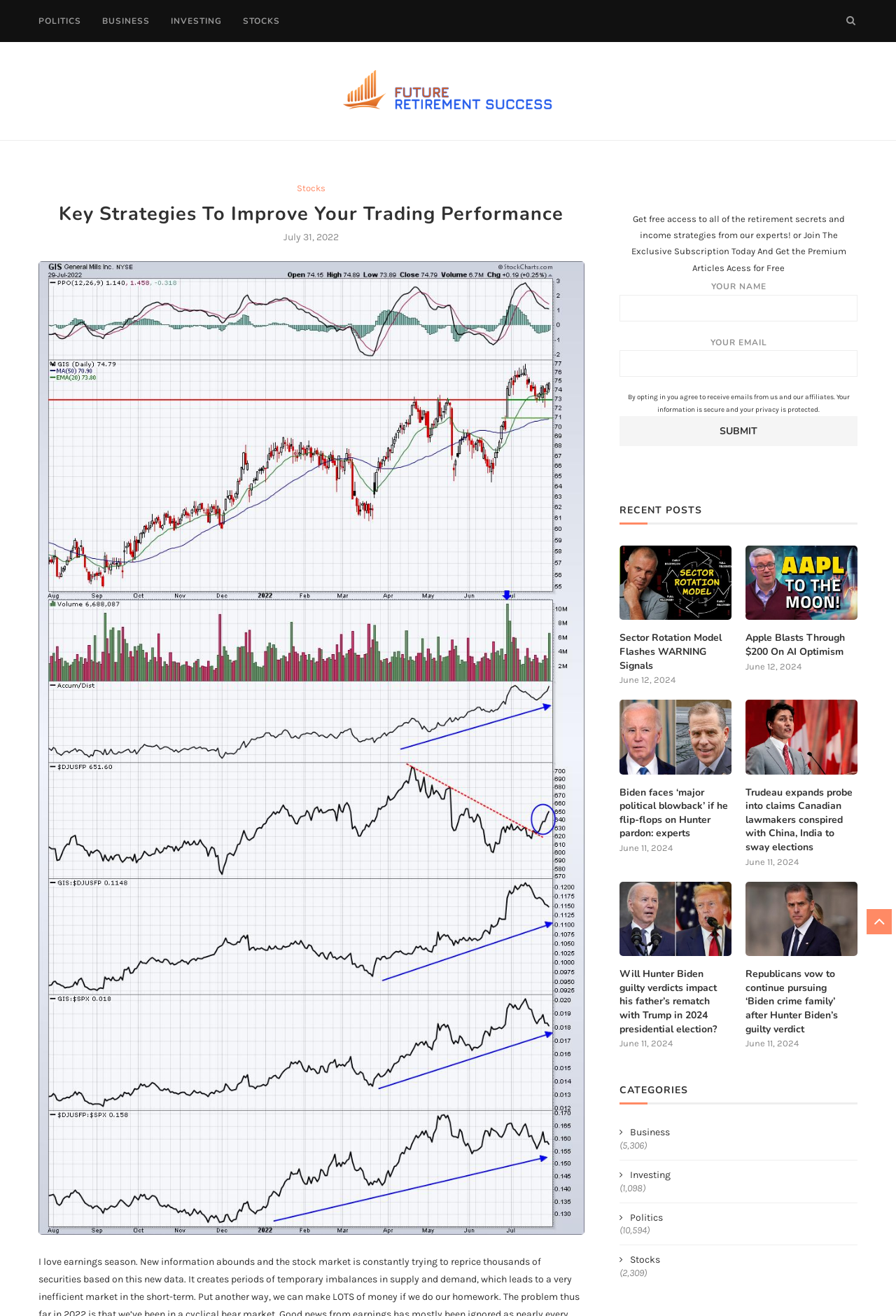Find the bounding box coordinates for the area that should be clicked to accomplish the instruction: "Browse the 'STOCKS' category".

[0.691, 0.952, 0.955, 0.963]